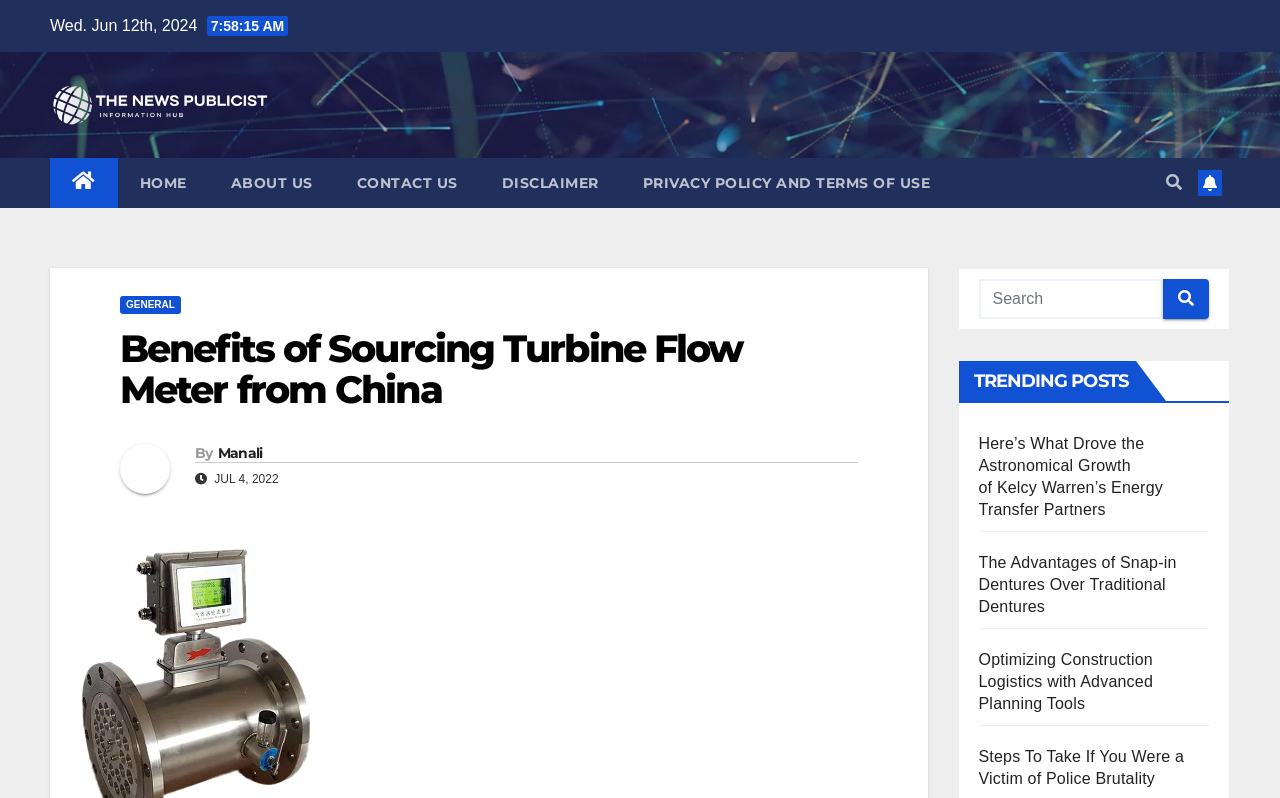How many trending posts are there? Please answer the question using a single word or phrase based on the image.

4